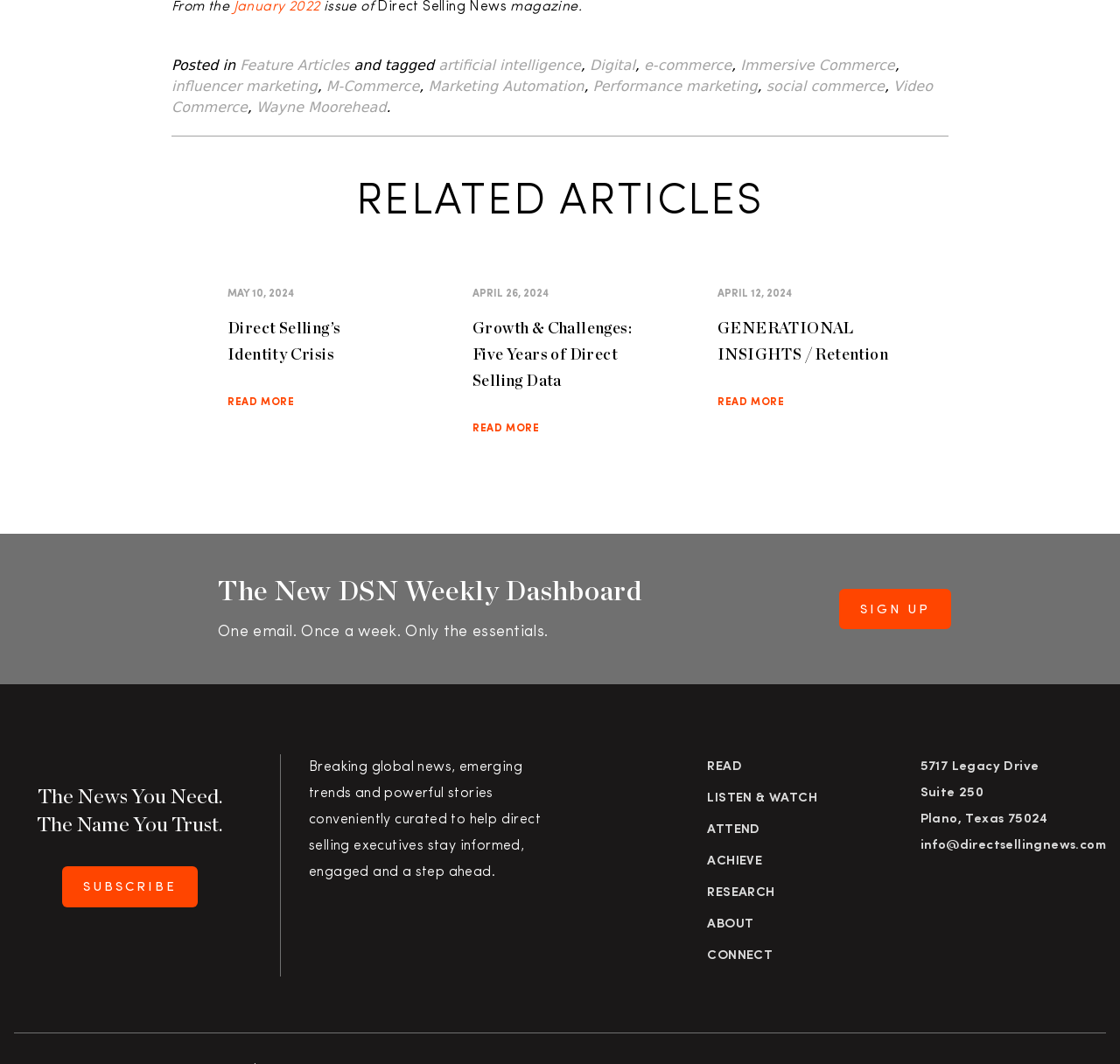Bounding box coordinates must be specified in the format (top-left x, top-left y, bottom-right x, bottom-right y). All values should be floating point numbers between 0 and 1. What are the bounding box coordinates of the UI element described as: GENERATIONAL INSIGHTS / Retention

[0.641, 0.299, 0.793, 0.341]